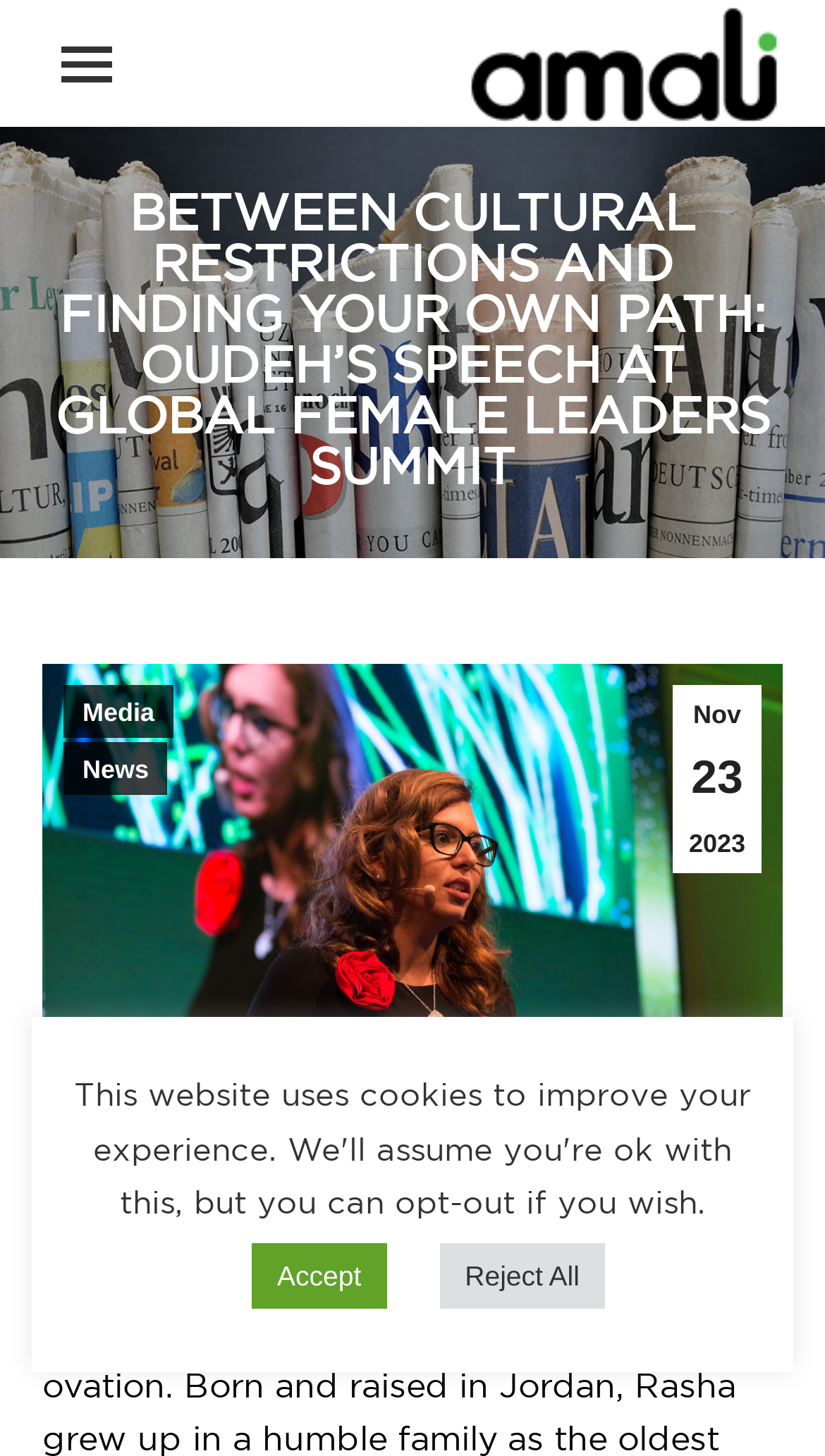Identify the main heading of the webpage and provide its text content.

BETWEEN CULTURAL RESTRICTIONS AND FINDING YOUR OWN PATH: OUDEH’S SPEECH AT GLOBAL FEMALE LEADERS SUMMIT